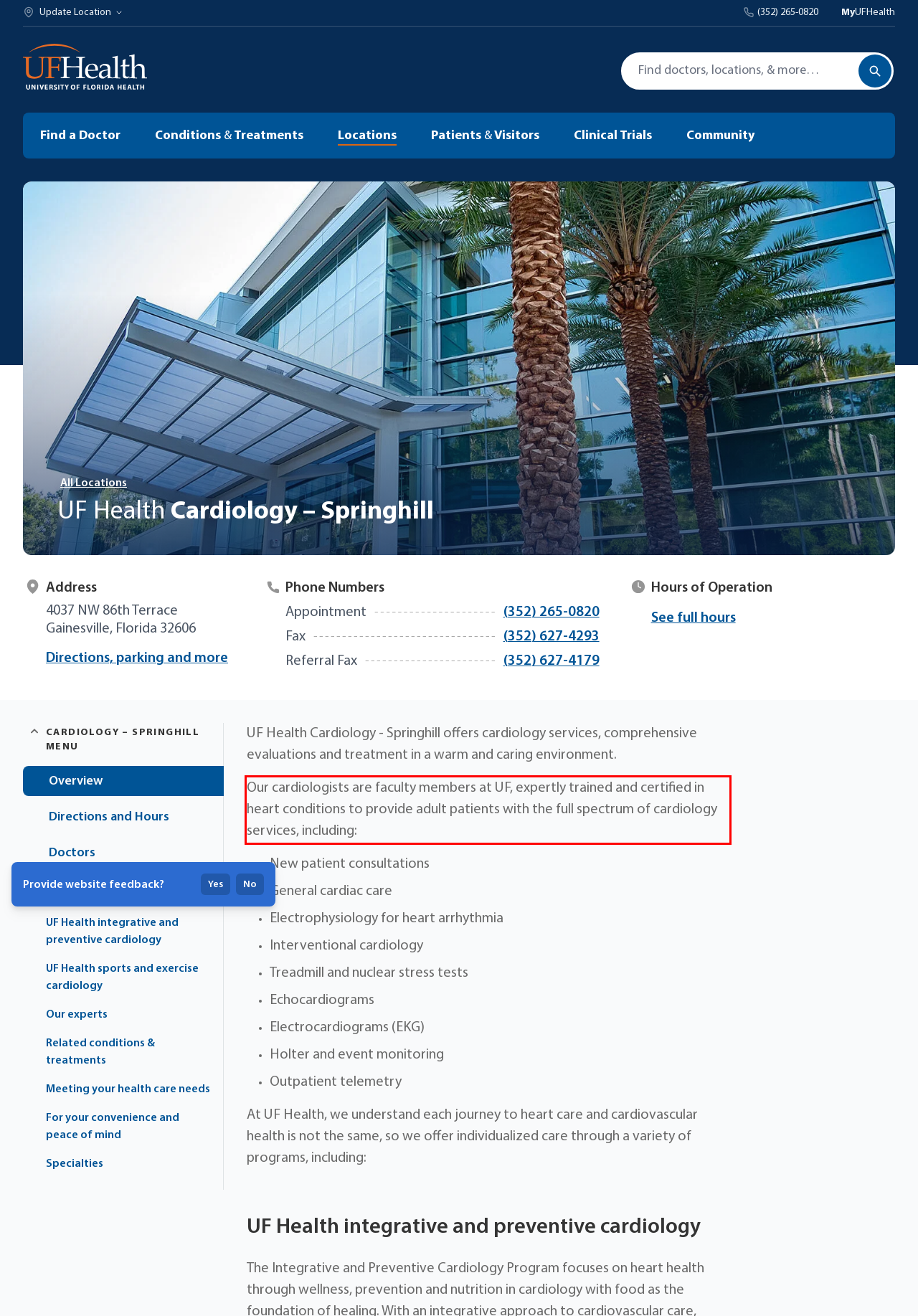You have a screenshot with a red rectangle around a UI element. Recognize and extract the text within this red bounding box using OCR.

Our cardiologists are faculty members at UF, expertly trained and certified in heart conditions to provide adult patients with the full spectrum of cardiology services, including: